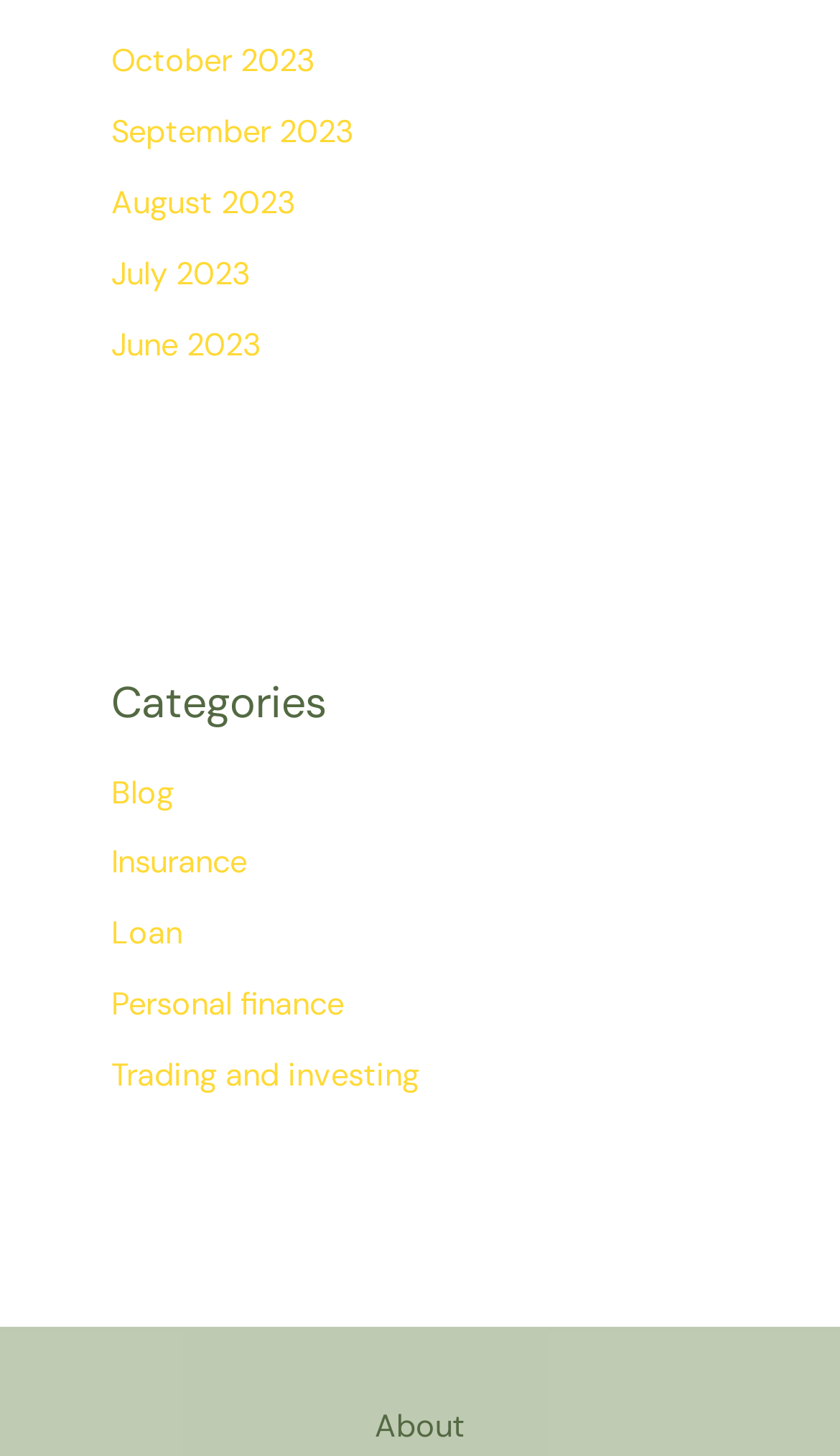What is the purpose of the webpage?
Please respond to the question with a detailed and thorough explanation.

Based on the categories listed on the webpage, such as 'Insurance', 'Loan', 'Personal finance', and 'Trading and investing', it can be inferred that the webpage is intended to provide information and resources related to finance.